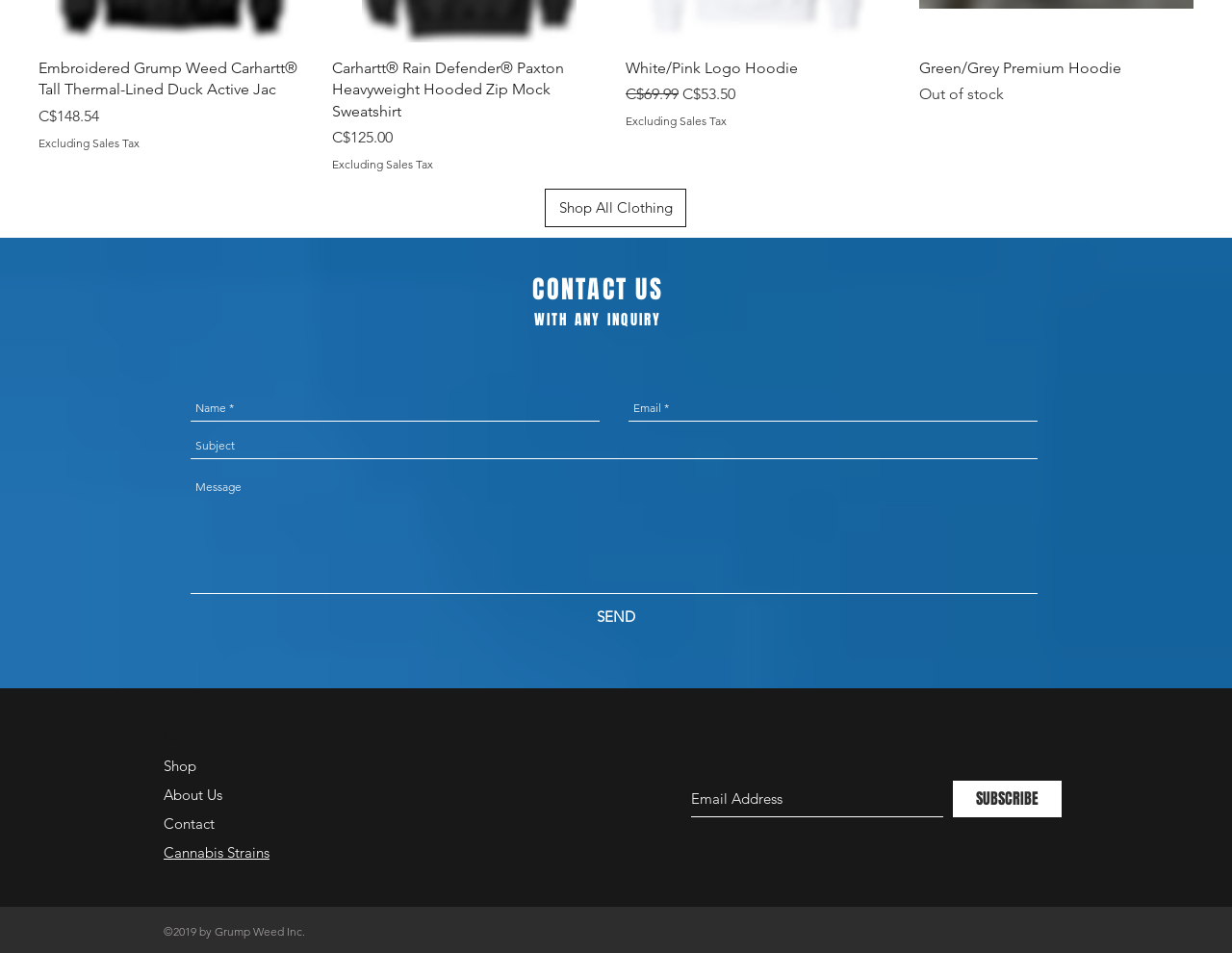What is the function of the button 'SEND'?
Please provide a comprehensive answer based on the information in the image.

I determined the function of the button 'SEND' by looking at its location near the textboxes for 'Name *', 'Email *', and 'Subject', which suggests it is used to send a message or inquiry to the website owner.